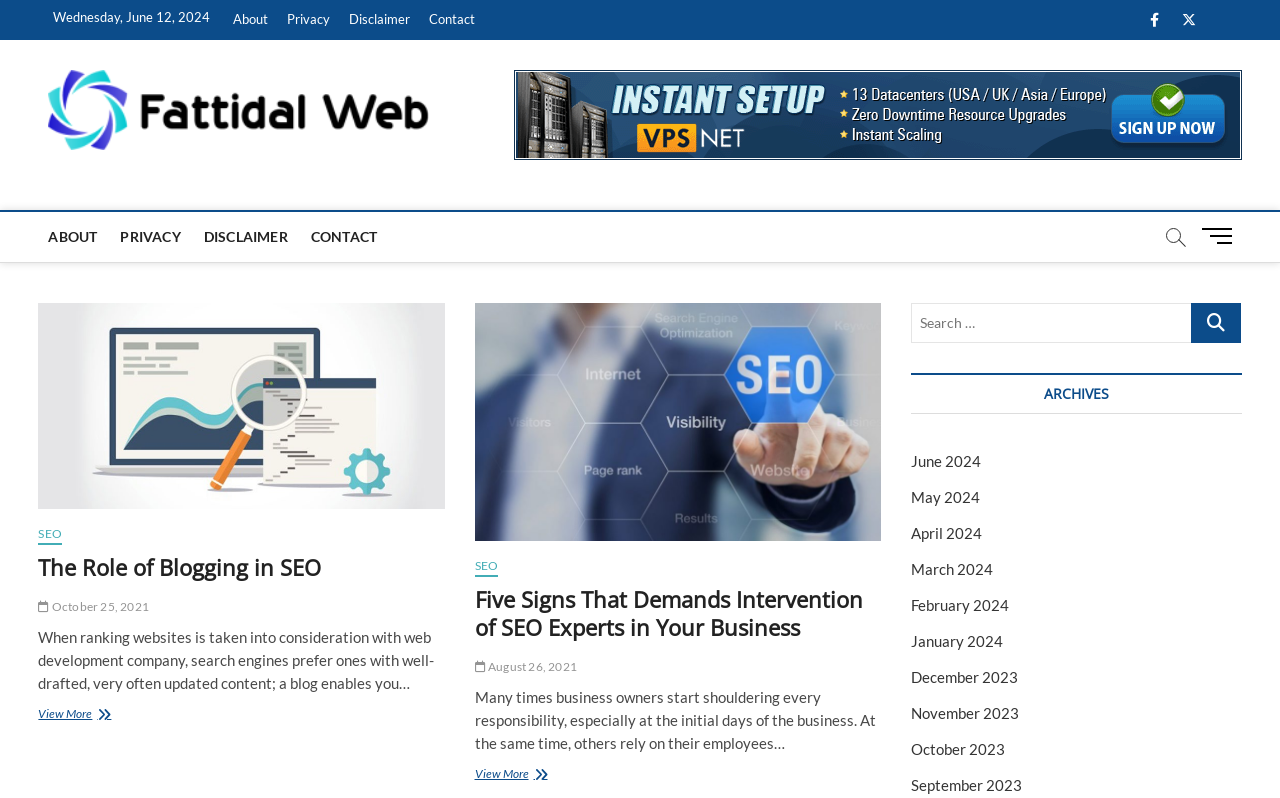How many social media links are displayed at the top right corner?
Please respond to the question with a detailed and well-explained answer.

There are two social media links displayed at the top right corner of the webpage, which are Facebook and Twitter, with bounding box coordinates [0.888, 0.004, 0.915, 0.048] and [0.915, 0.004, 0.943, 0.048] respectively.